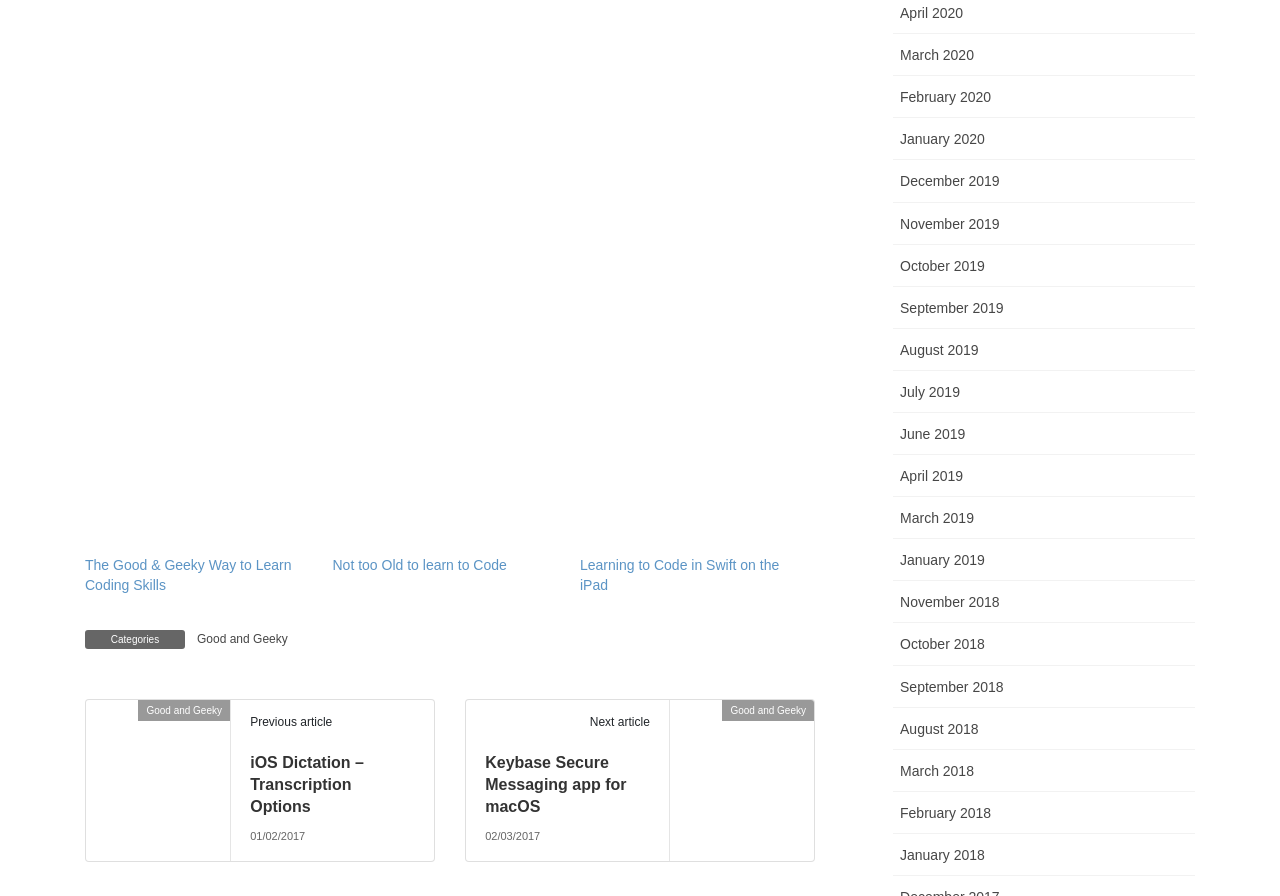Pinpoint the bounding box coordinates of the element that must be clicked to accomplish the following instruction: "Learn to Code". The coordinates should be in the format of four float numbers between 0 and 1, i.e., [left, top, right, bottom].

[0.26, 0.474, 0.438, 0.619]